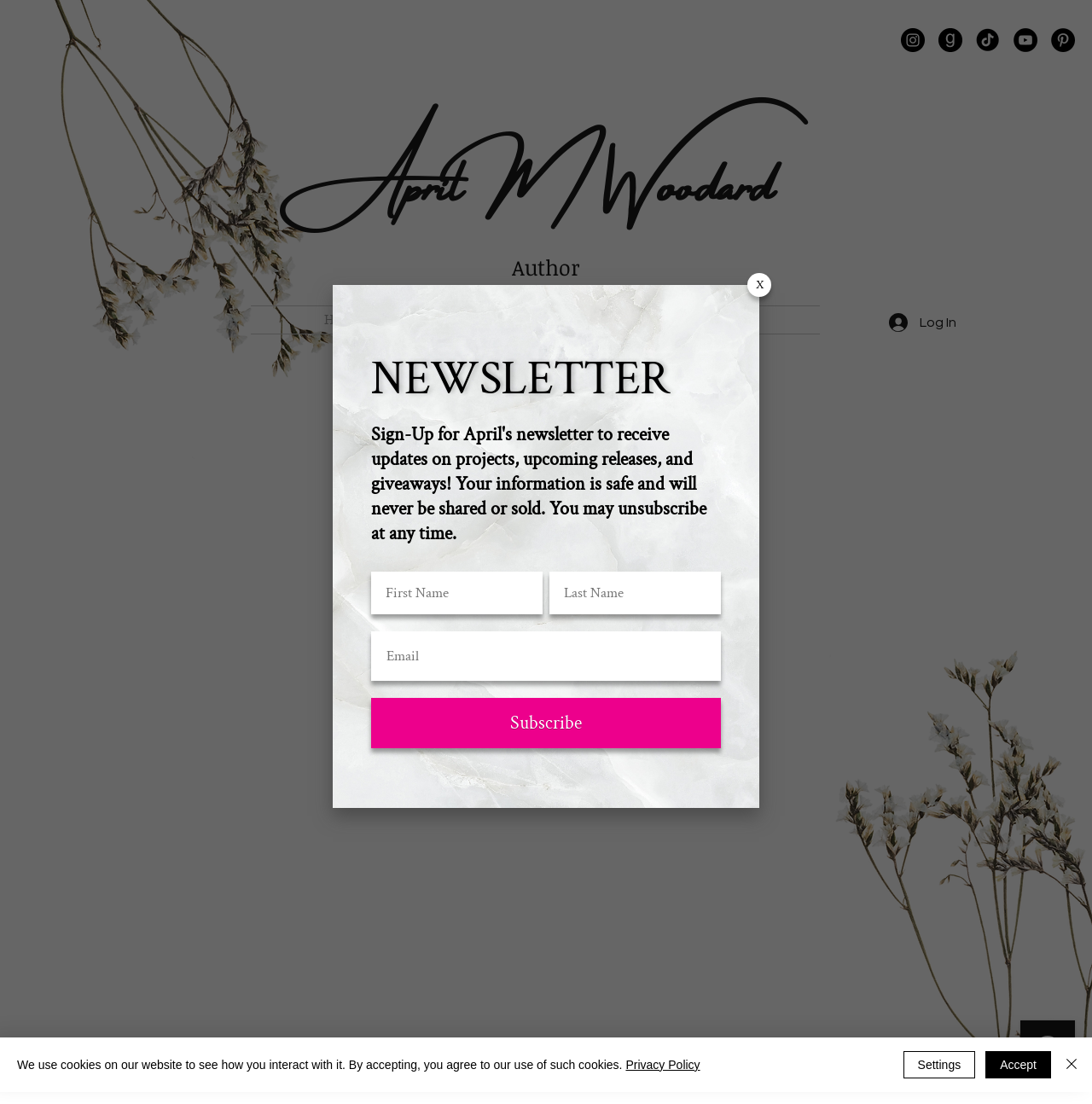Determine the bounding box coordinates of the element that should be clicked to execute the following command: "Click the YouTube link".

[0.928, 0.026, 0.95, 0.047]